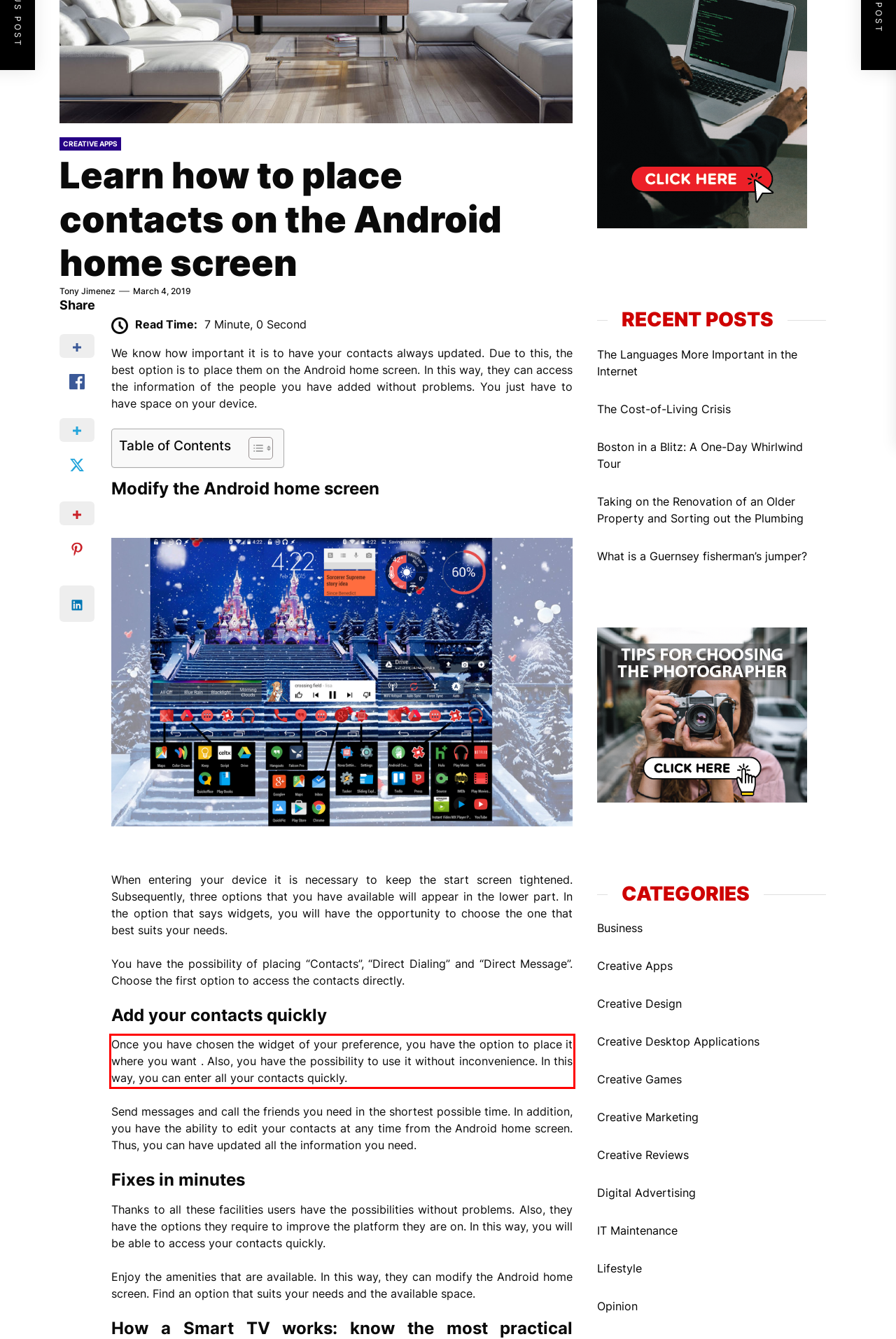Look at the provided screenshot of the webpage and perform OCR on the text within the red bounding box.

Once you have chosen the widget of your preference, you have the option to place it where you want . Also, you have the possibility to use it without inconvenience. In this way, you can enter all your contacts quickly.